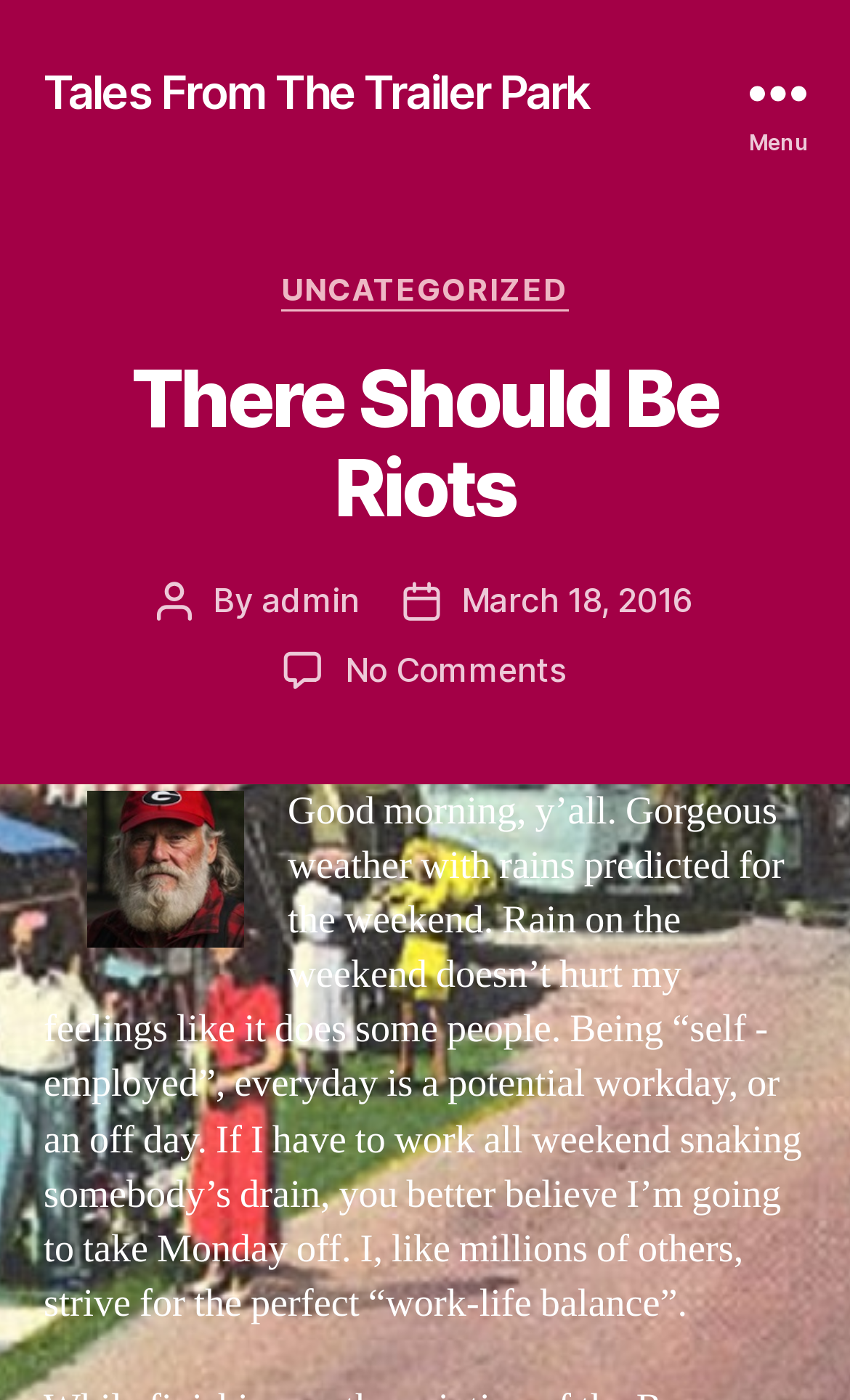From the webpage screenshot, predict the bounding box of the UI element that matches this description: "March 18, 2016".

[0.543, 0.413, 0.816, 0.443]